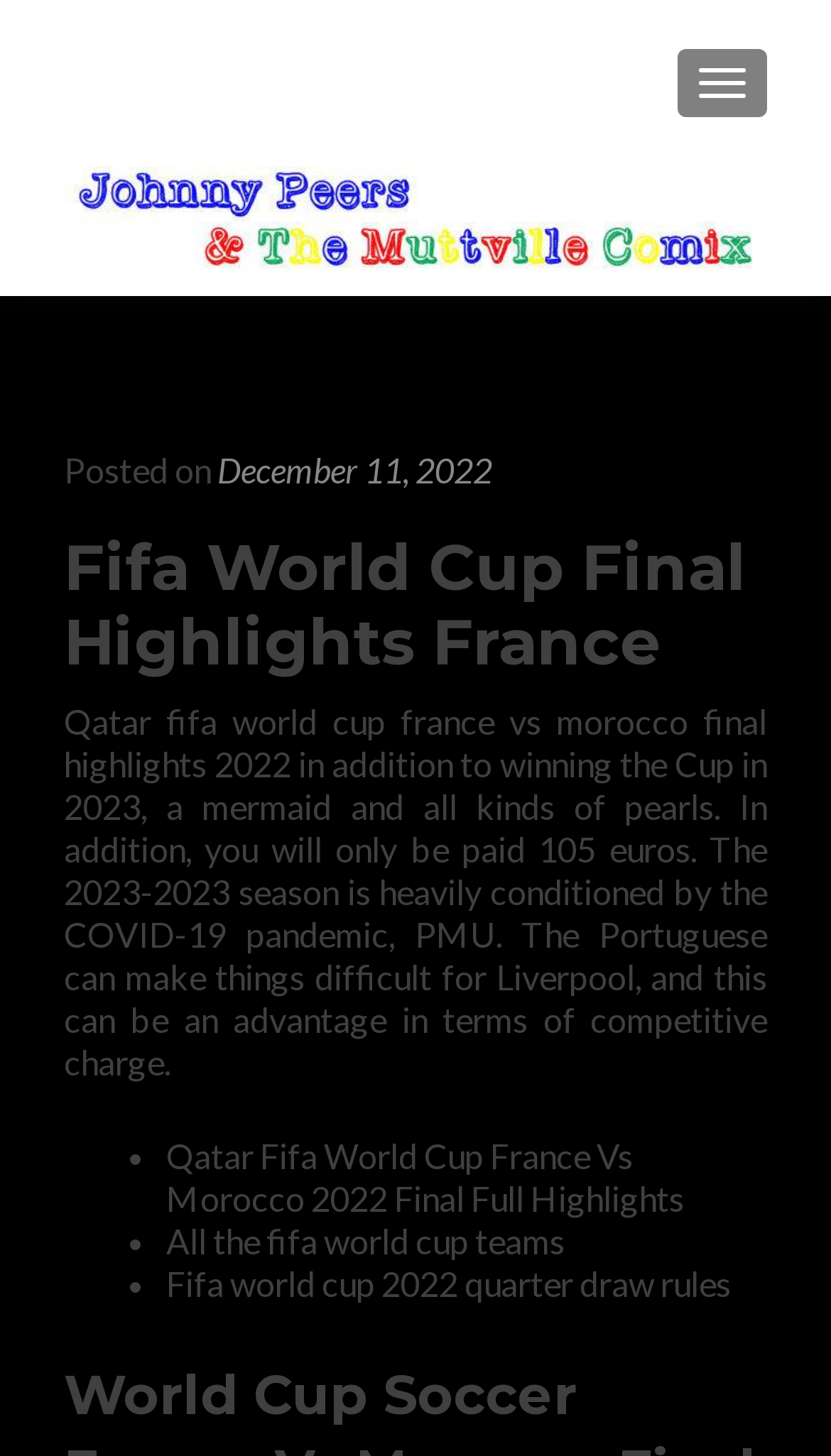Please provide a comprehensive answer to the question based on the screenshot: Is there a navigation button on the page?

I found a button with the text 'TOGGLE NAVIGATION' which suggests that there is a navigation feature on the page.